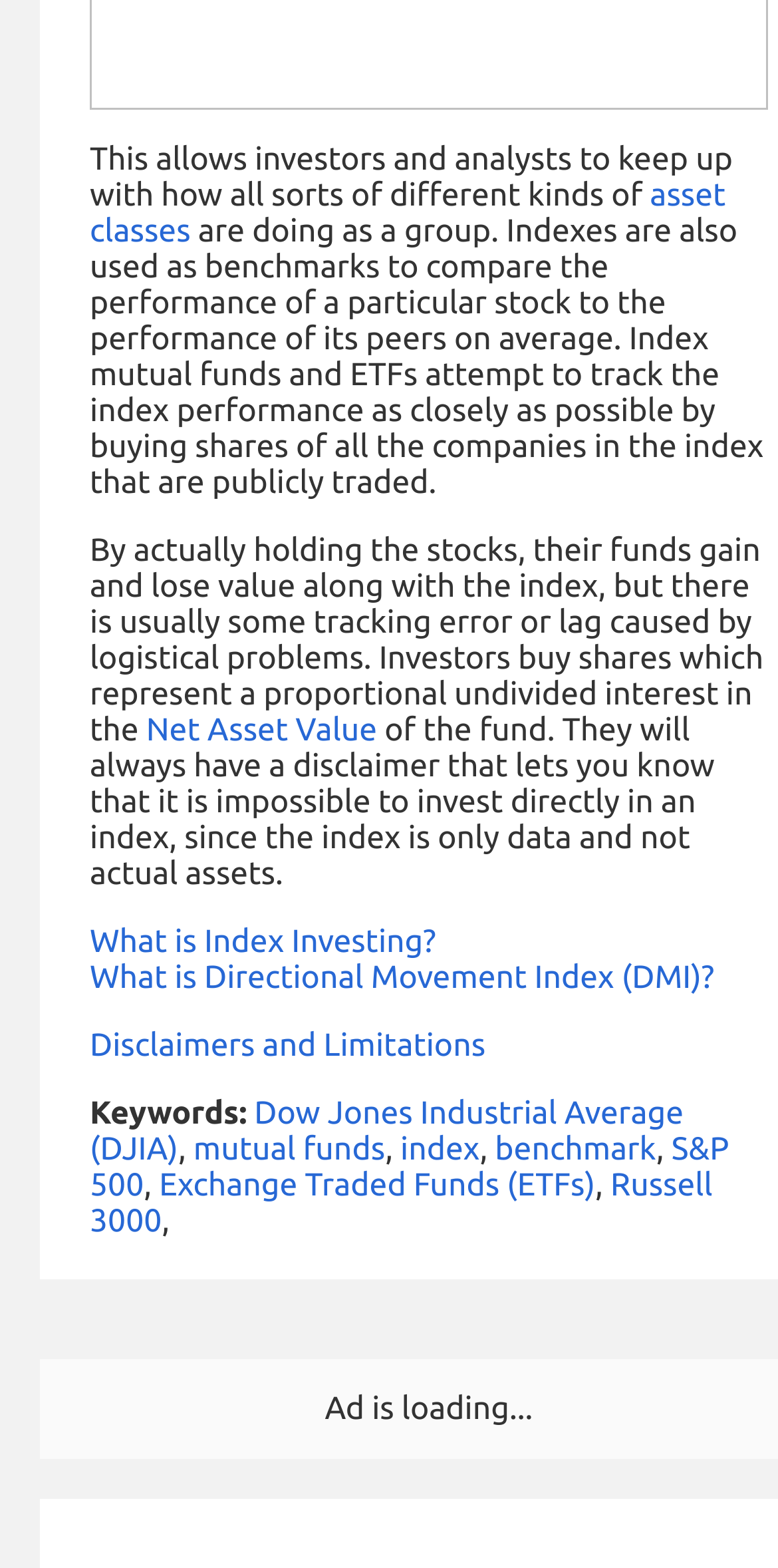Provide the bounding box for the UI element matching this description: "benchmark".

[0.636, 0.721, 0.843, 0.744]